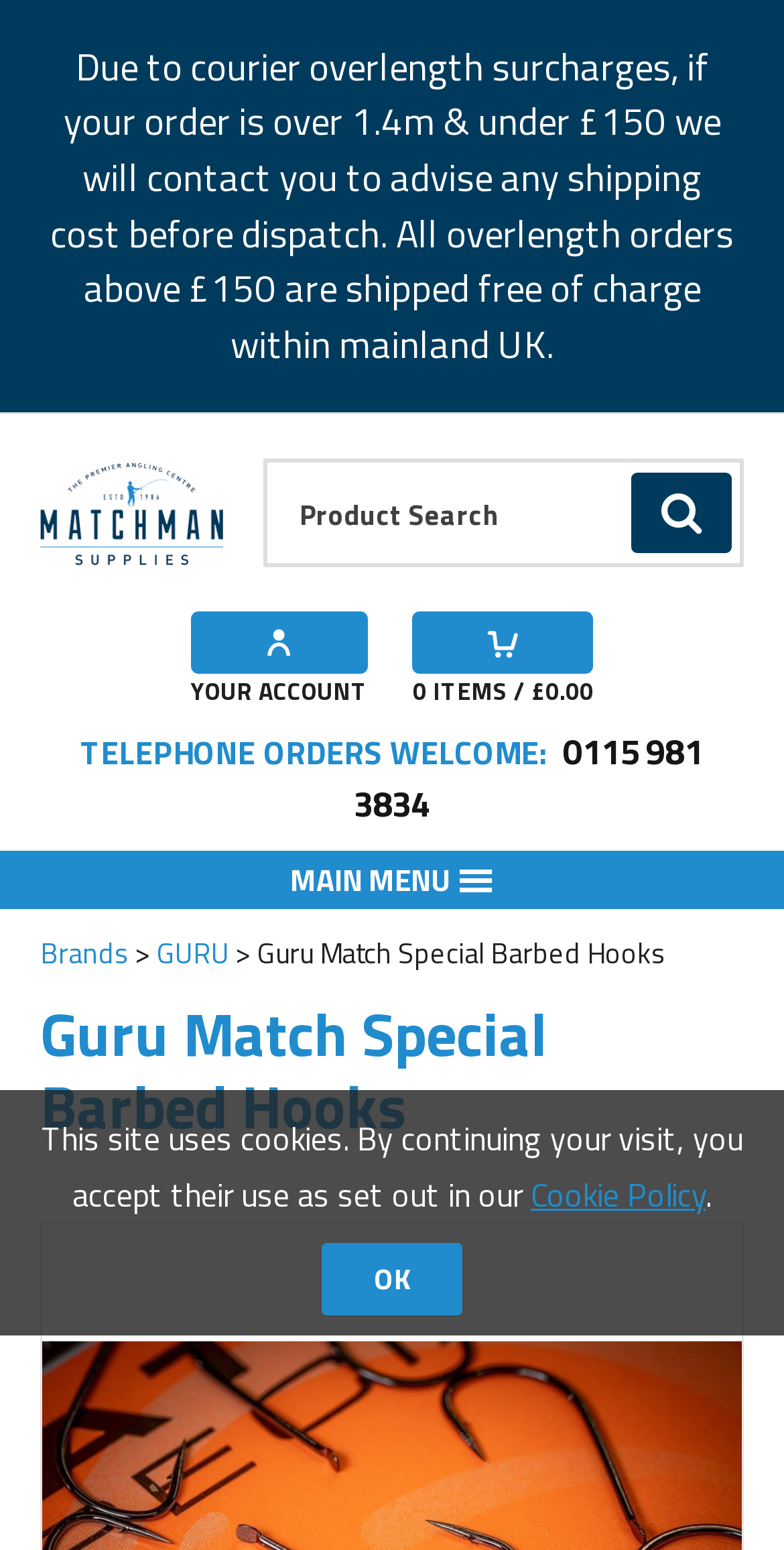Describe the webpage in detail, including text, images, and layout.

The webpage is about Guru Match Special Barbed Hooks from Matchman Supplies, a premier angling centre. At the top, there is a notice about courier overlength surcharges and shipping costs. Below this notice, there is a product search bar with a "GO" button to the right. To the left of the search bar, there is a link to "Matchman Supplies" accompanied by an image. 

On the same horizontal level, there are links to "YOUR ACCOUNT" and "0 ITEMS / £0.00" to the right of the search bar. Below these links, there is a telephone number "0115 981 3834" for placing orders, along with a note that telephone orders are welcome.

The main menu is located at the top-centre of the page, with a heading "MAIN MENU" that can be clicked to navigate. Below the main menu, there are links to "Brands" and "GURU" on the left, and a heading "Guru Match Special Barbed Hooks" on the right. 

Further down, there is a static text describing the product "Guru Match Special Barbed Hooks". At the bottom of the page, there is a notice about the site using cookies, with a link to the "Cookie Policy" and an "OK" button to the right.